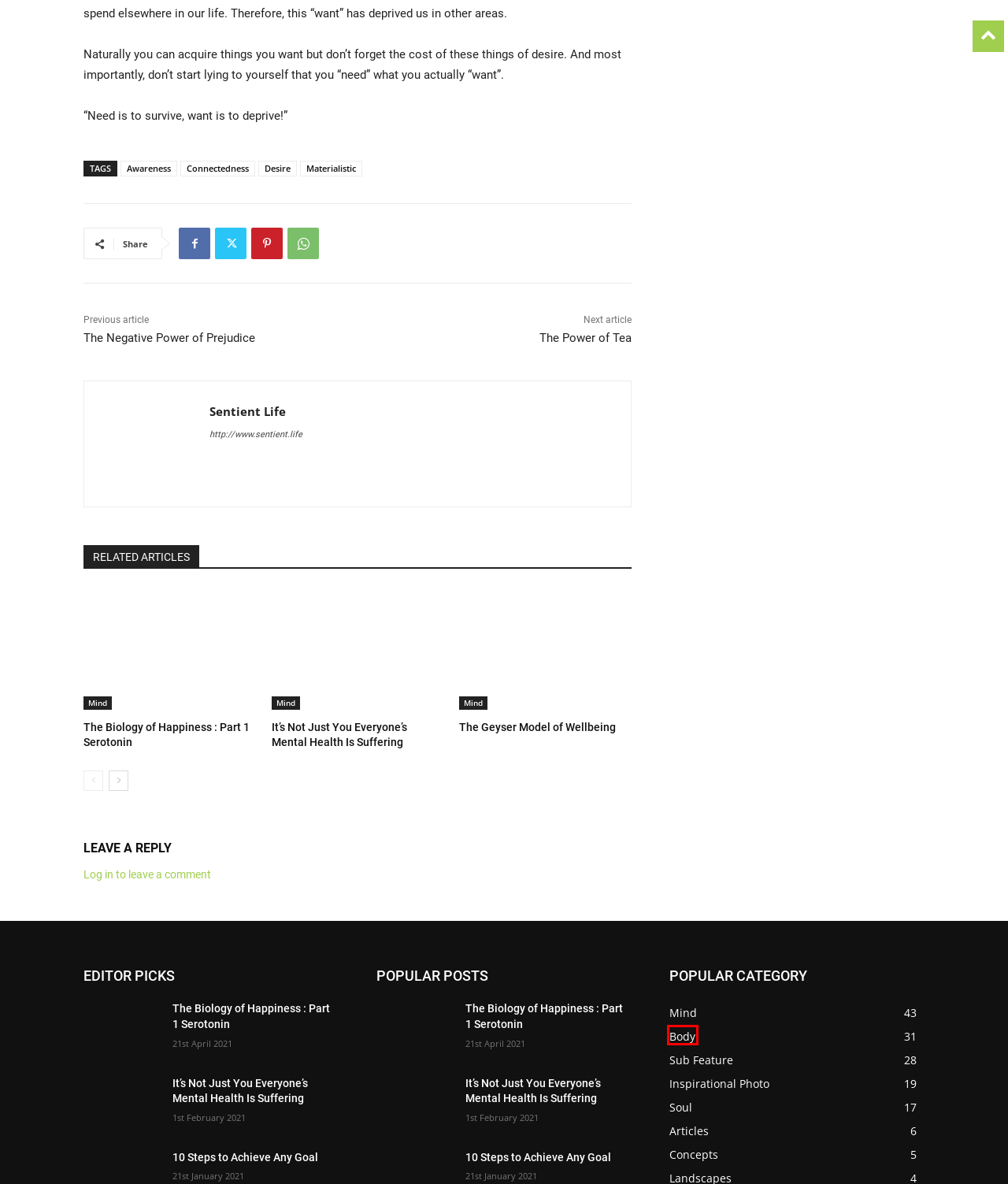Observe the webpage screenshot and focus on the red bounding box surrounding a UI element. Choose the most appropriate webpage description that corresponds to the new webpage after clicking the element in the bounding box. Here are the candidates:
A. Awareness | Sentient Life
B. Inspirational Photo | Sentient Life
C. Sub Feature | Sentient Life
D. Body | Sentient Life
E. The Negative Power of Prejudice | Sentient Life
F. The Power of Tea | Sentient Life
G. Concepts | Sentient Life
H. Desire | Sentient Life

D